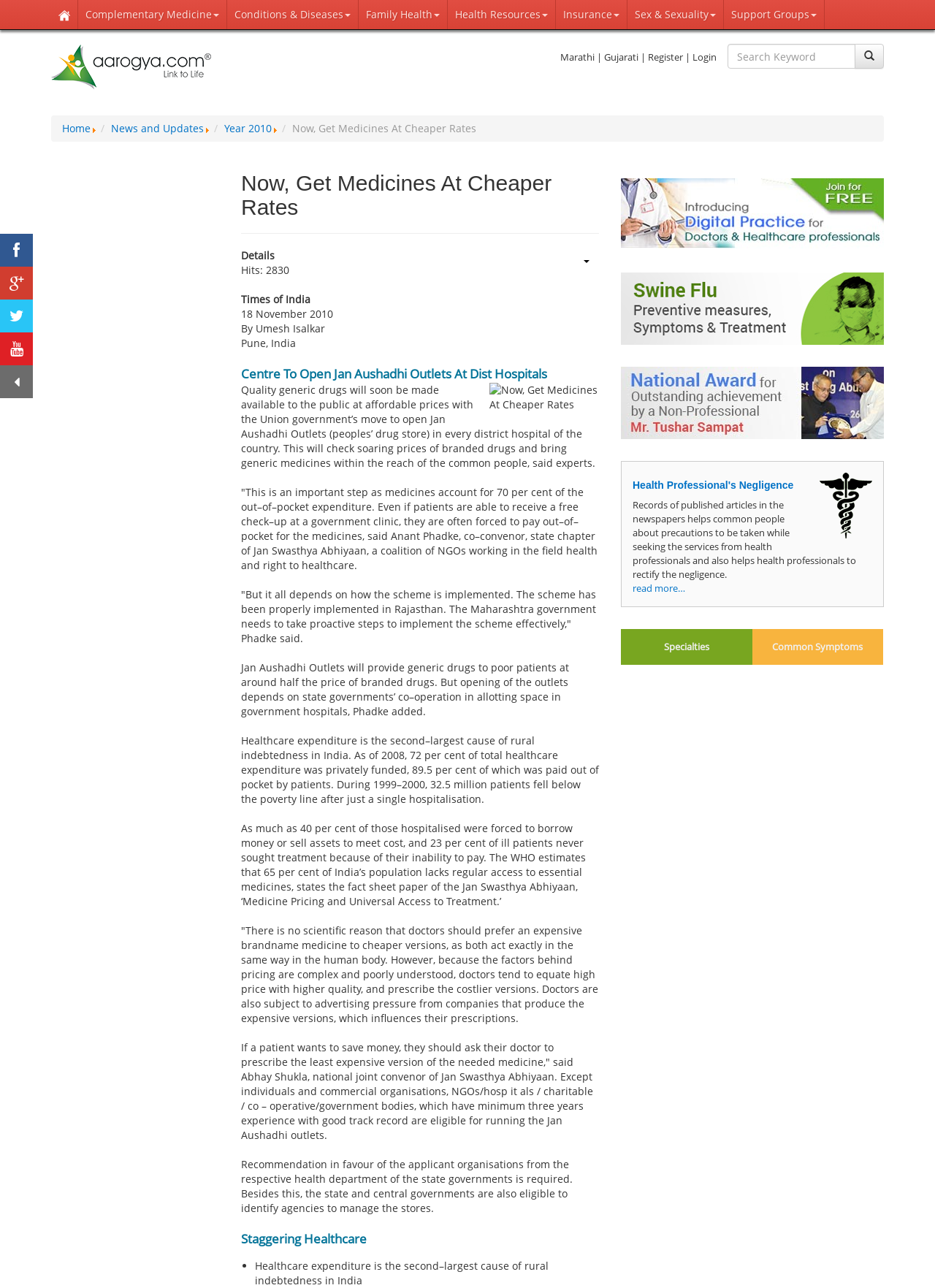Review the image closely and give a comprehensive answer to the question: What is the purpose of Jan Aushadhi Outlets?

According to the webpage content, Jan Aushadhi Outlets aim to provide generic drugs to poor patients at around half the price of branded drugs, making healthcare more accessible and affordable.